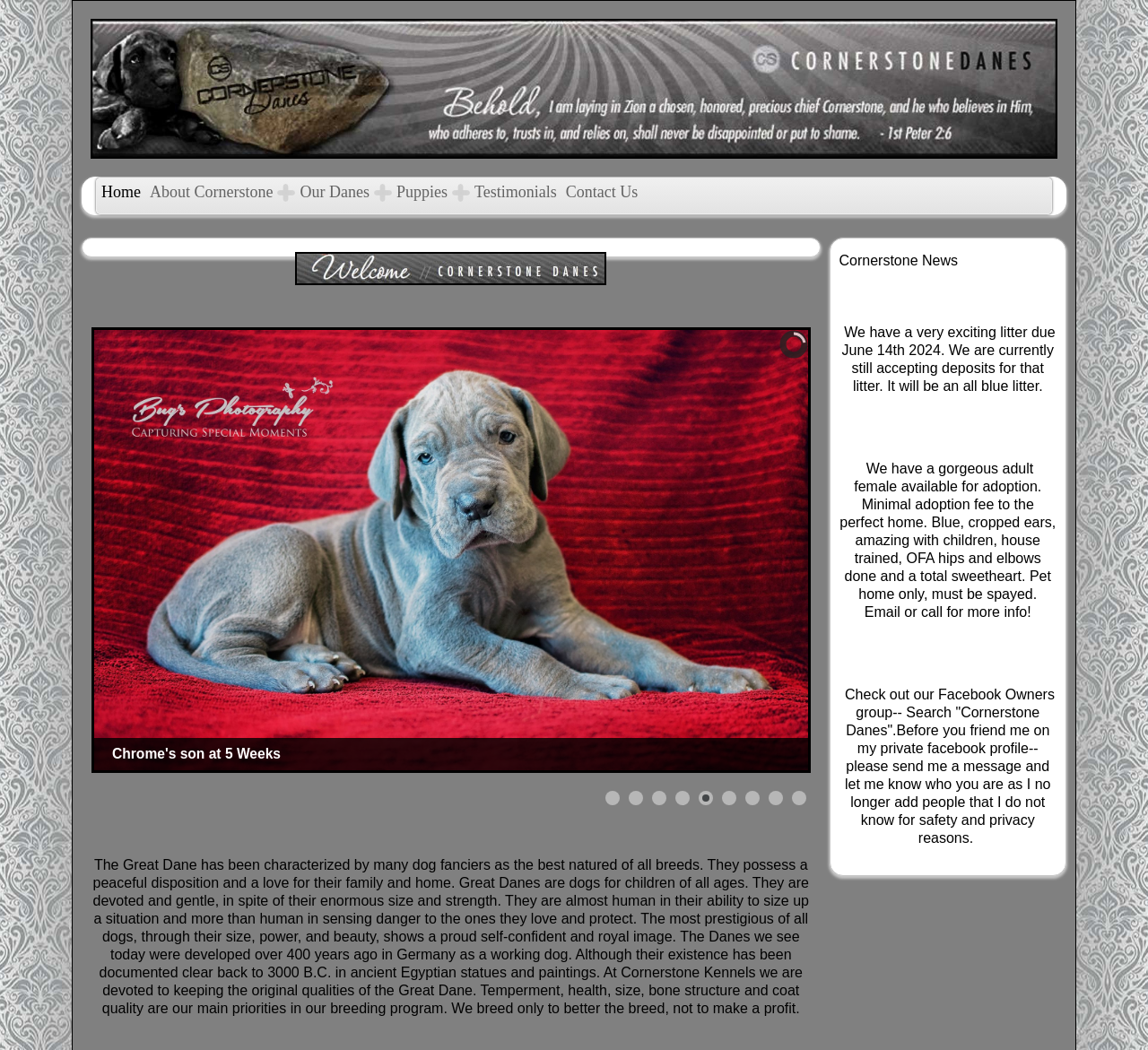Find and specify the bounding box coordinates that correspond to the clickable region for the instruction: "Click the About Cornerstone link".

[0.127, 0.17, 0.242, 0.198]